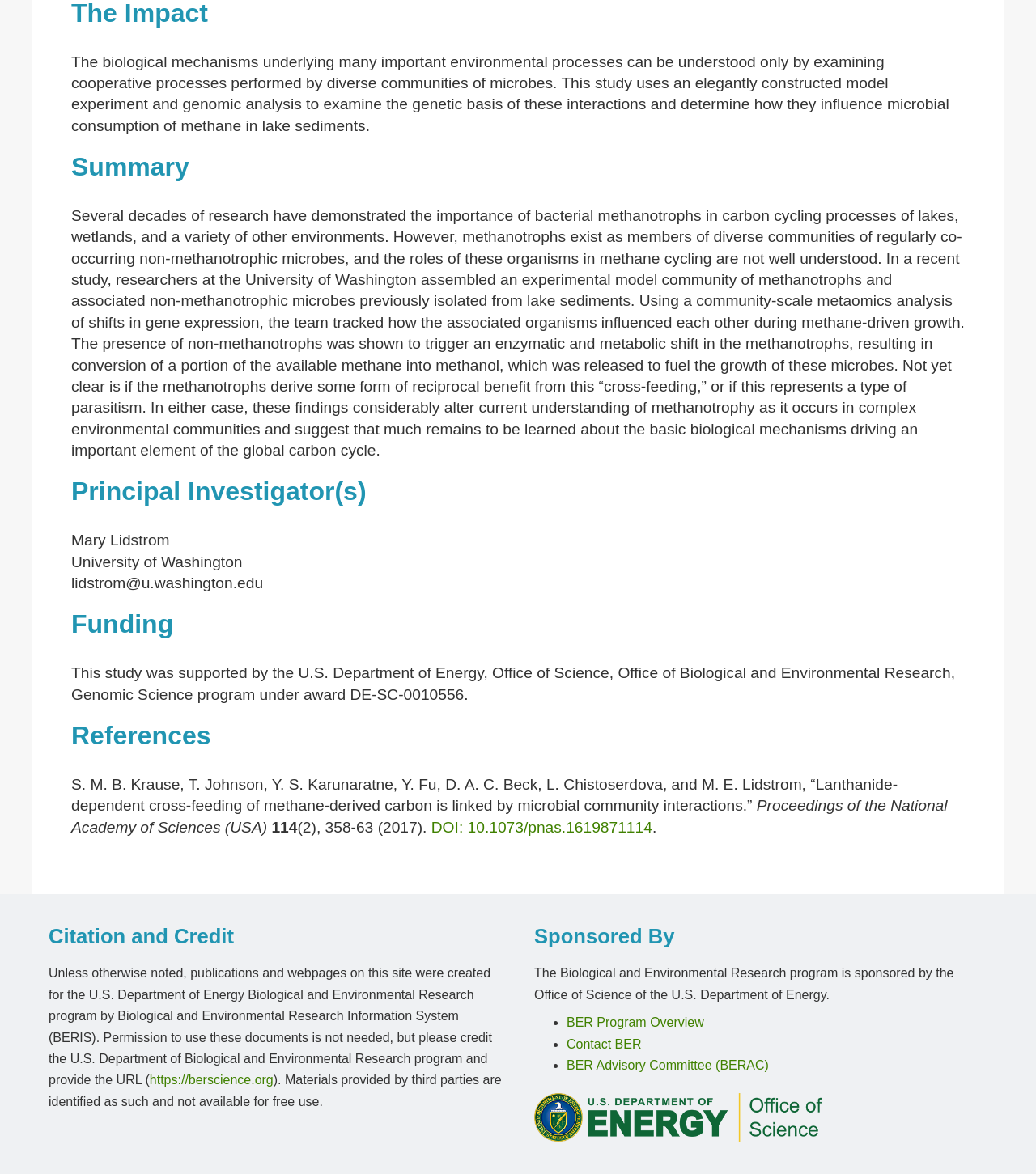Locate the bounding box coordinates of the UI element described by: "https://berscience.org". The bounding box coordinates should consist of four float numbers between 0 and 1, i.e., [left, top, right, bottom].

[0.144, 0.914, 0.264, 0.926]